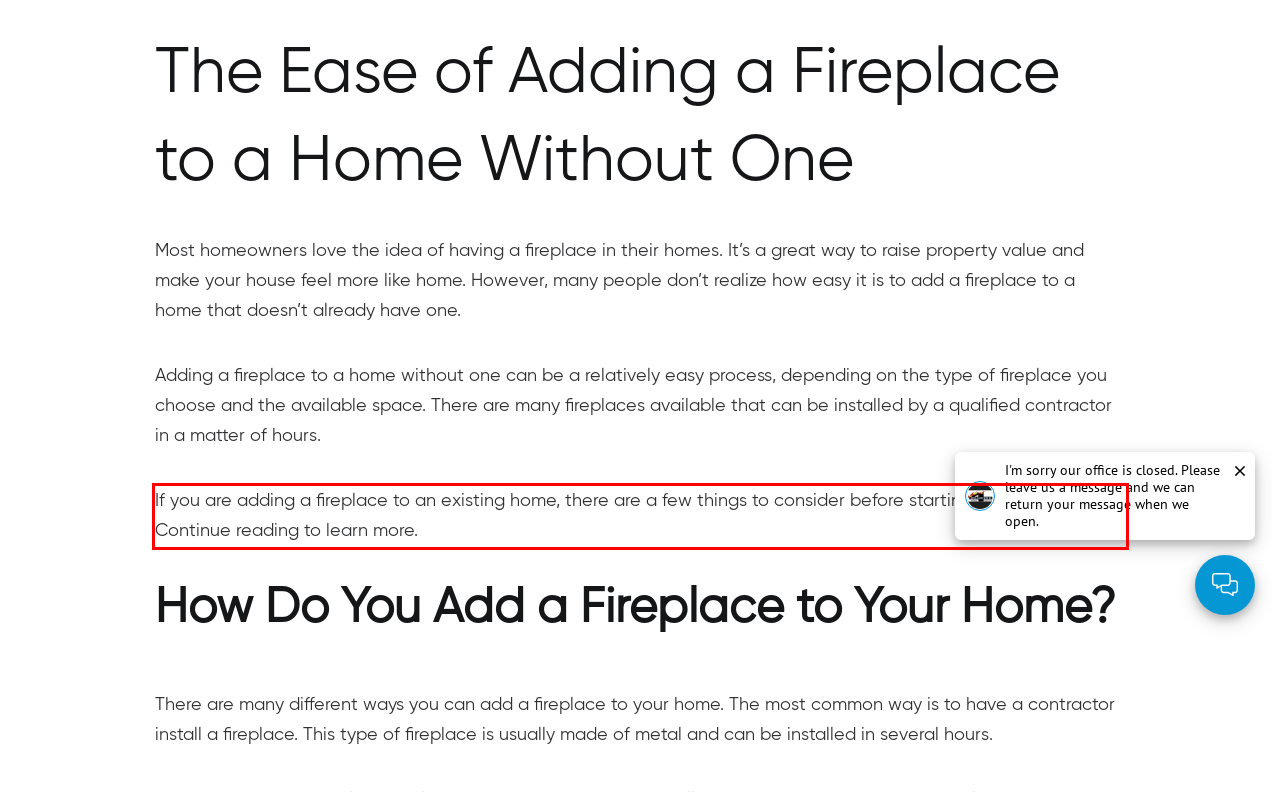Given a webpage screenshot with a red bounding box, perform OCR to read and deliver the text enclosed by the red bounding box.

If you are adding a fireplace to an existing home, there are a few things to consider before starting the project. Continue reading to learn more.